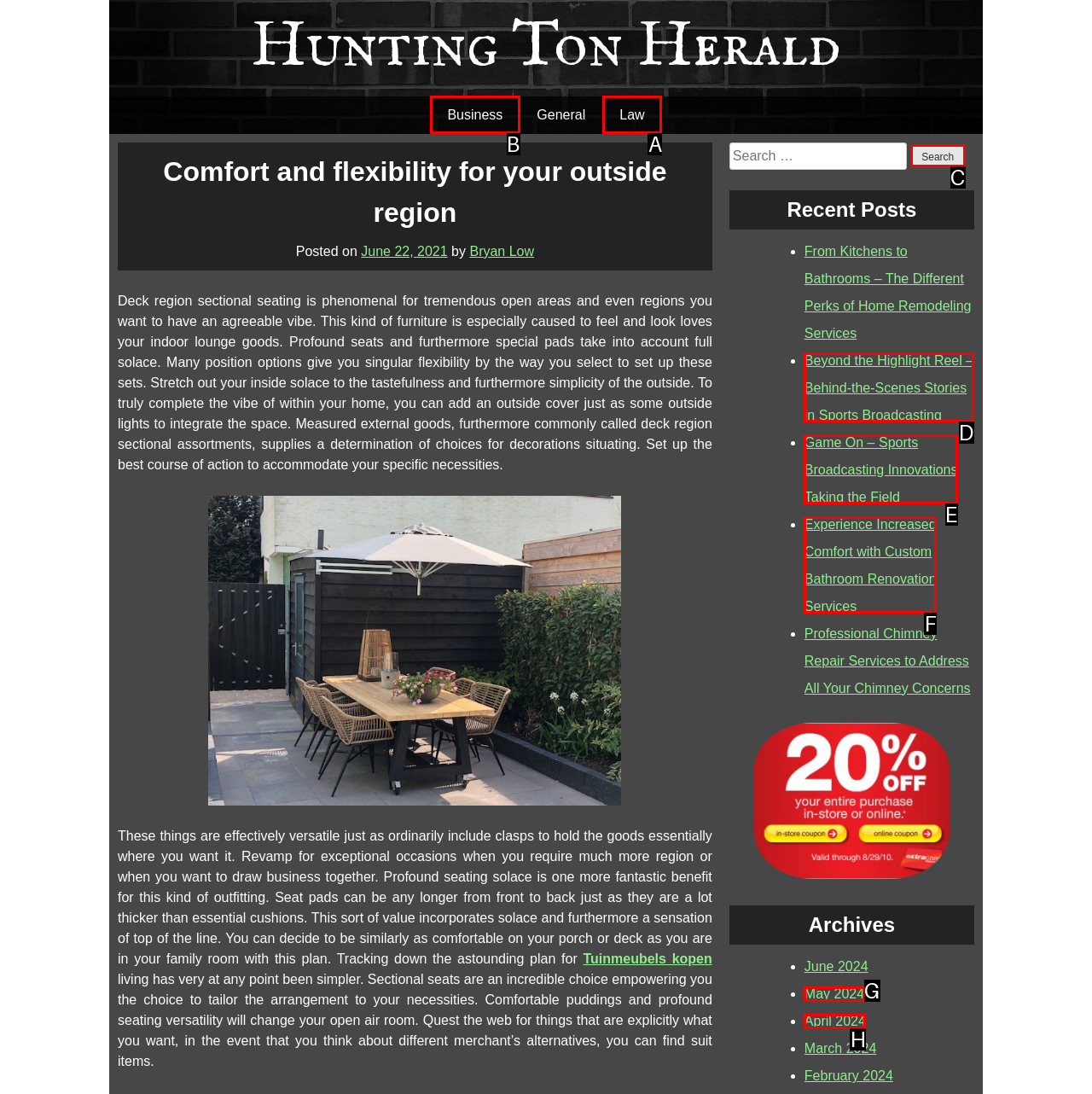Identify the correct lettered option to click in order to perform this task: Click on the 'Business' link. Respond with the letter.

B